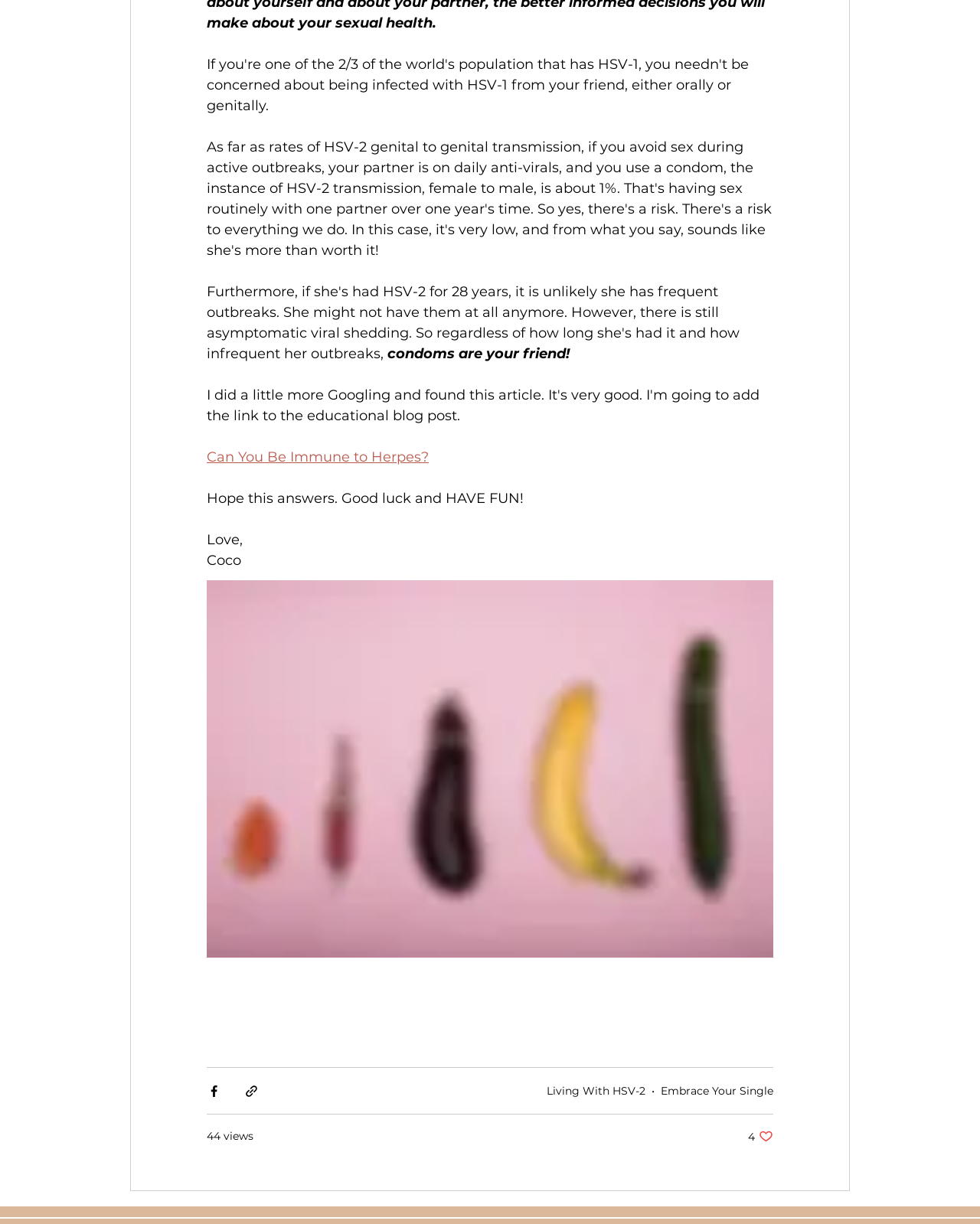Please provide a comprehensive response to the question based on the details in the image: What is the author's name?

The author's name can be found in the text 'Love, Coco' which is located at the bottom of the webpage.